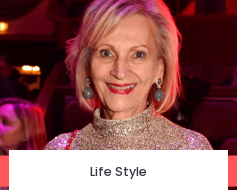What type of event is the woman likely attending?
Please describe in detail the information shown in the image to answer the question.

The woman's elegant outfit and the lively backdrop suggest that she is attending a formal event. The caption also mentions a 'lively backdrop', which is consistent with a social event or gala, rather than a casual or informal gathering.